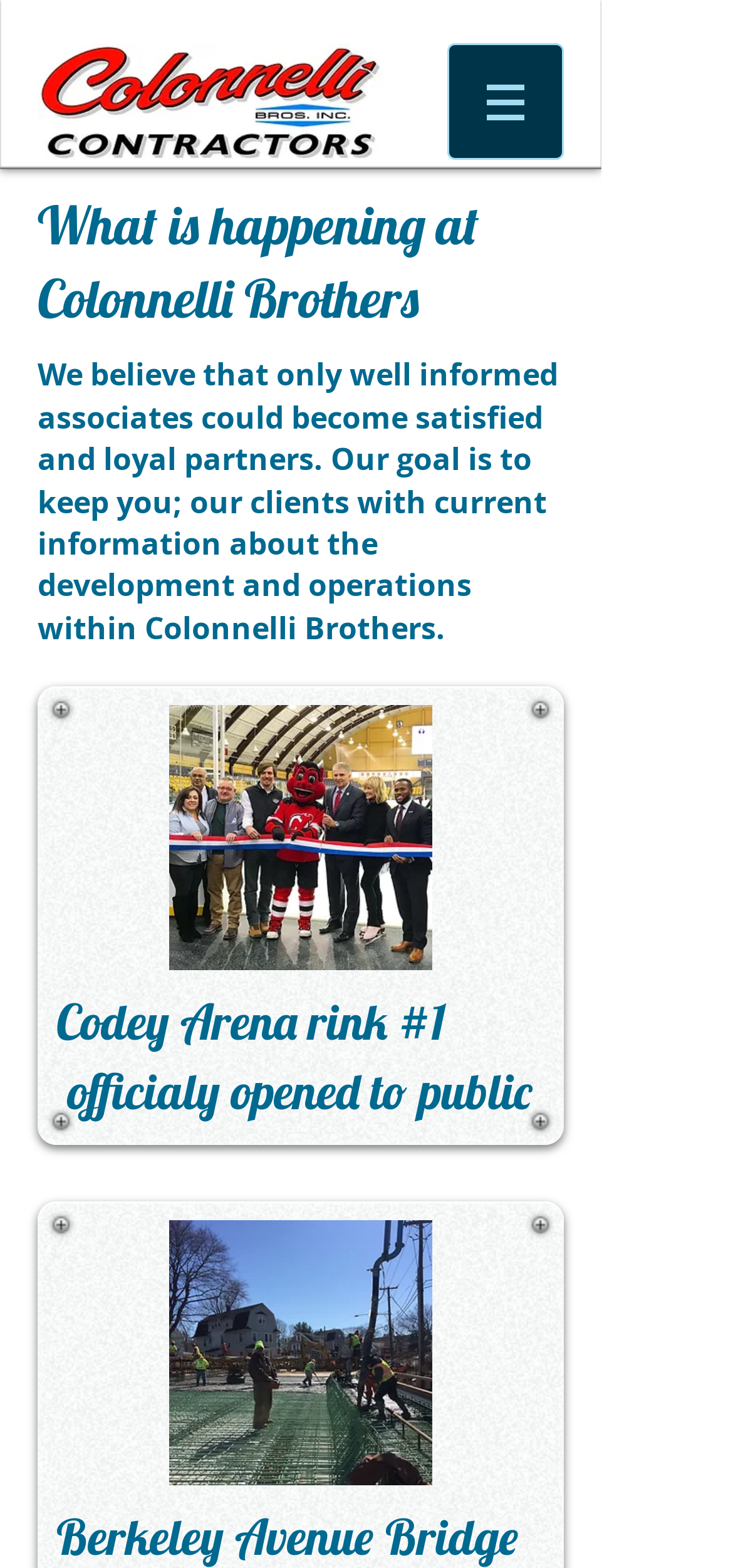What is the name of the rink?
Based on the screenshot, respond with a single word or phrase.

Codey Arena rink #1